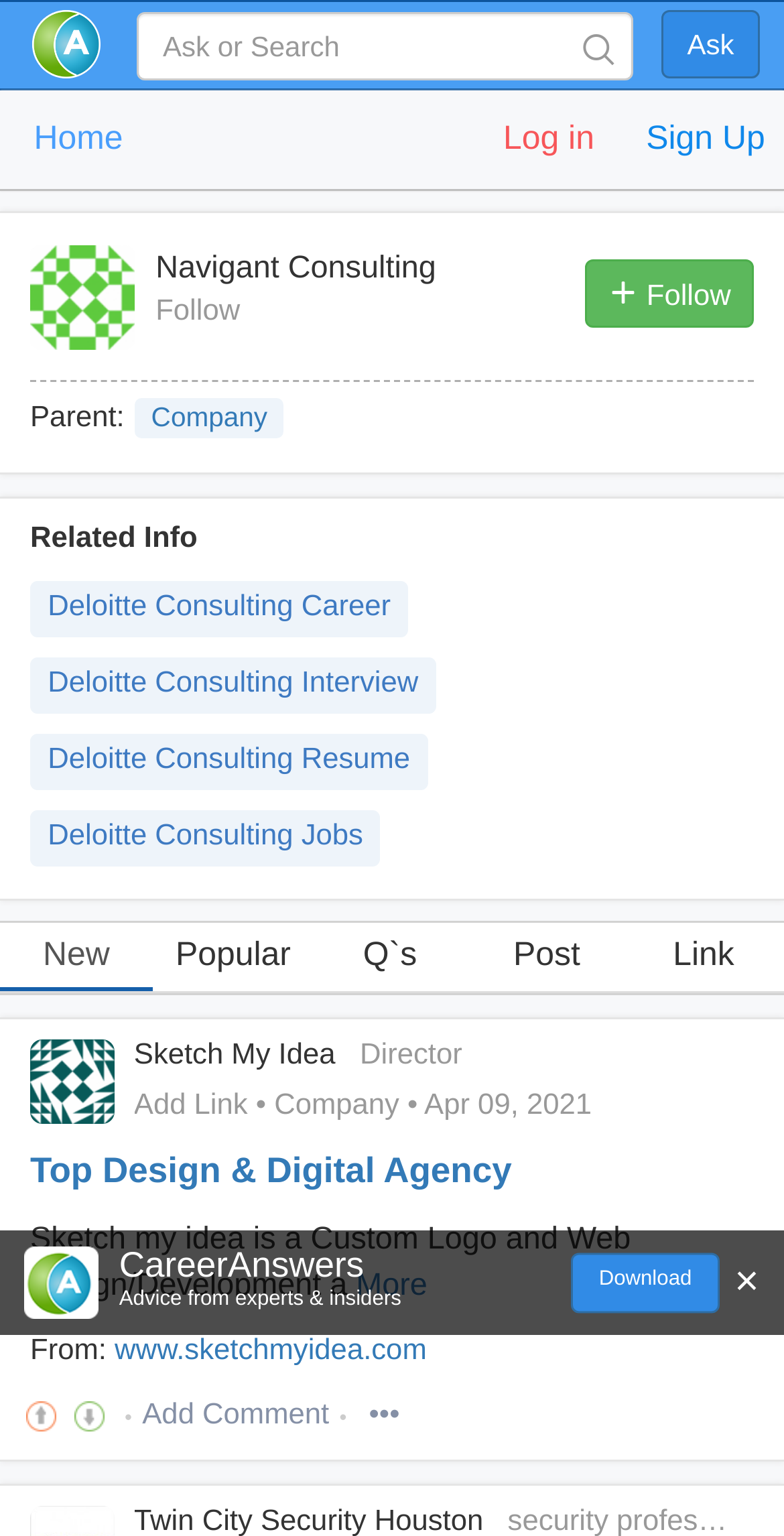Provide the bounding box coordinates of the HTML element this sentence describes: "Deloitte Consulting Resume". The bounding box coordinates consist of four float numbers between 0 and 1, i.e., [left, top, right, bottom].

[0.038, 0.478, 0.546, 0.515]